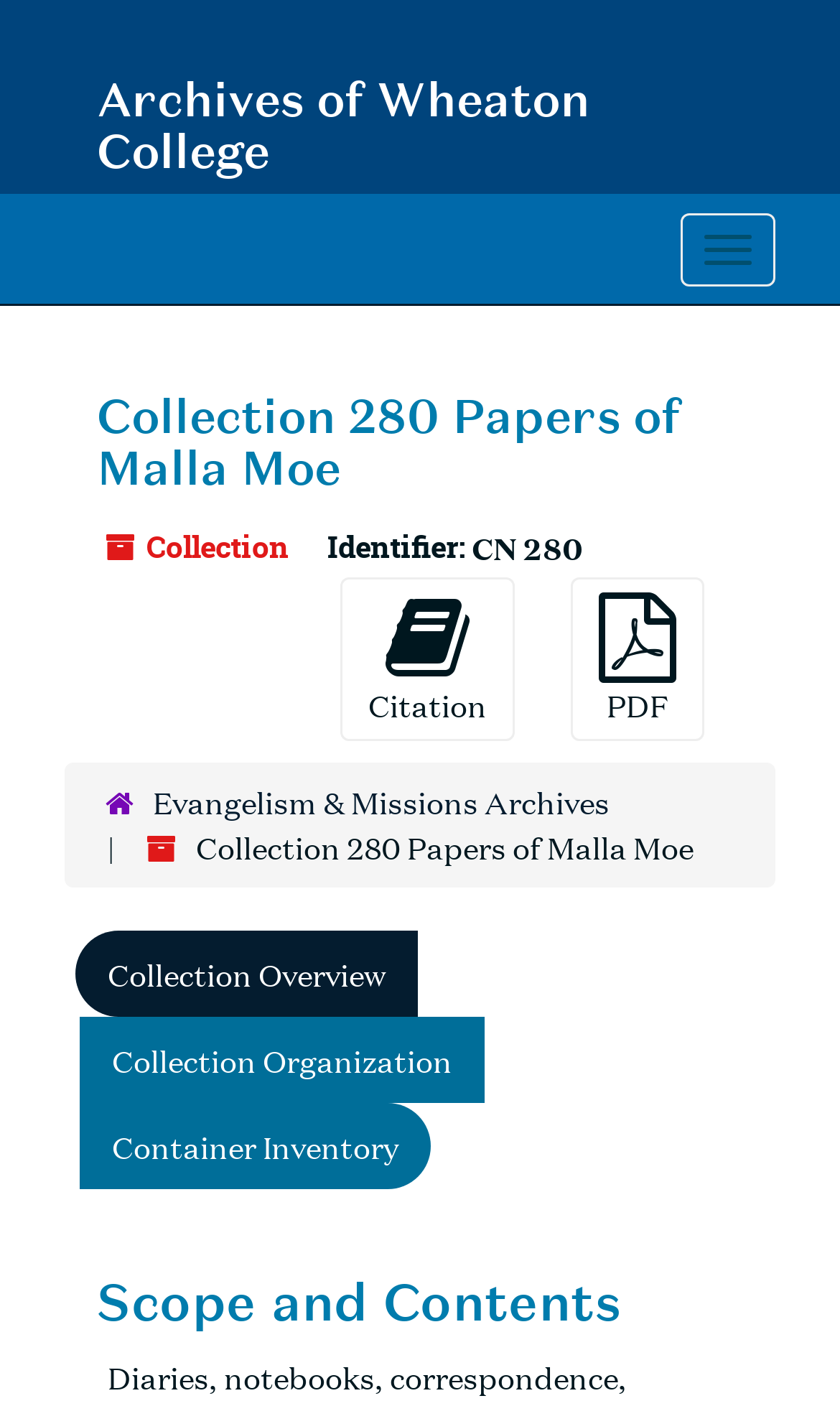Provide an in-depth caption for the contents of the webpage.

The webpage is about the Collection 280 Papers of Malla Moe, which is part of the Archives of Wheaton College. At the top, there is a heading with the title "Archives of Wheaton College" and a link to it. Below this, there is a primary navigation links region with a toggle navigation button on the right side.

The main content of the page is divided into sections. The first section has a heading "Collection 280 Papers of Malla Moe" followed by a brief description, including the identifier "CN 280". To the right of this section, there are page actions buttons, including a citation button and a PDF button.

Below this, there is a hierarchical navigation section with a link to "Evangelism & Missions Archives" and a text "Collection 280 Papers of Malla Moe". Further down, there are three links: "Collection Overview", "Collection Organization", and "Container Inventory".

At the bottom of the page, there is a heading "Scope and Contents". Overall, the page provides information about the Collection 280 Papers of Malla Moe, with links to related resources and sections that provide more details about the collection.